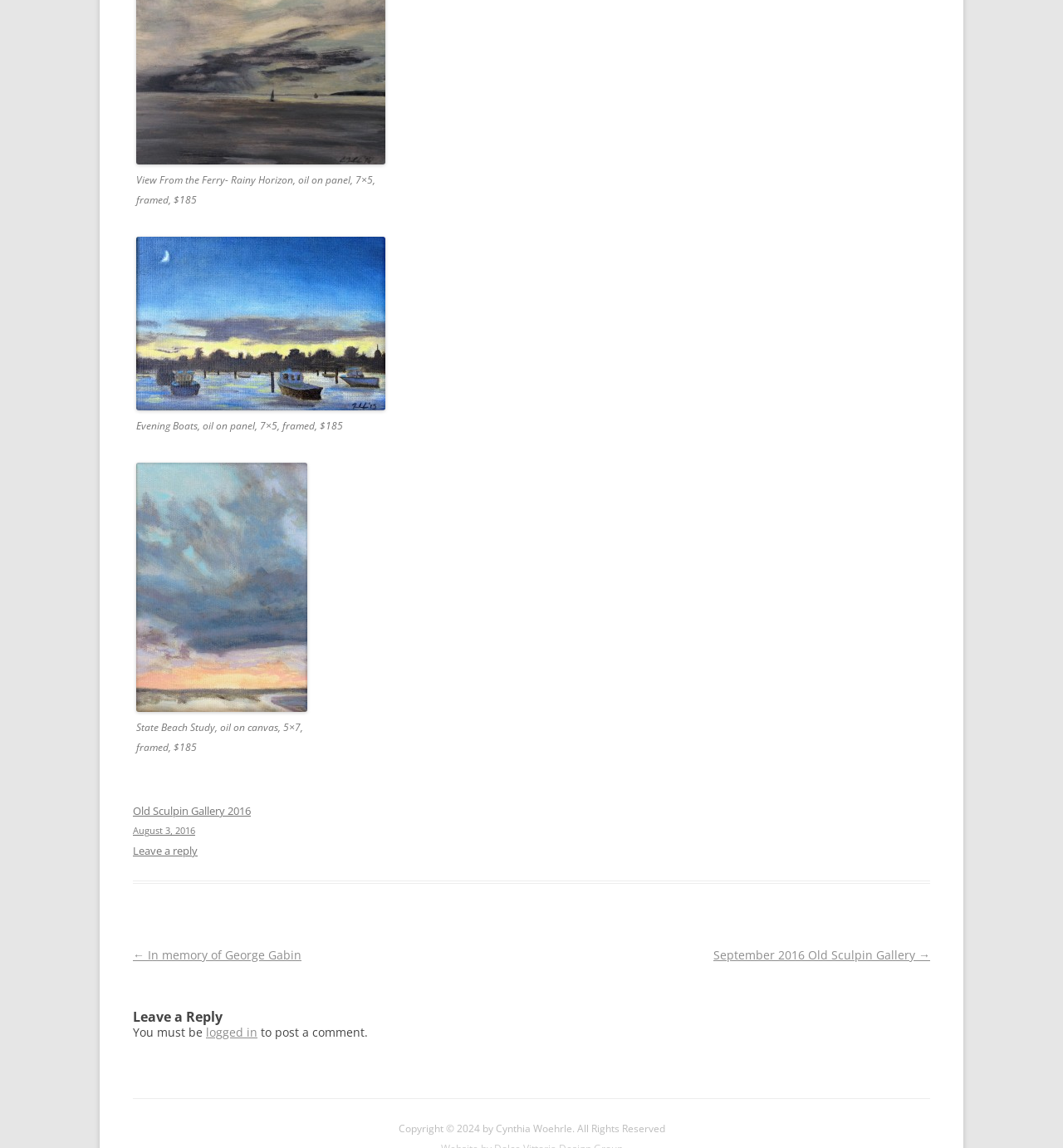Please locate the bounding box coordinates for the element that should be clicked to achieve the following instruction: "View artwork details". Ensure the coordinates are given as four float numbers between 0 and 1, i.e., [left, top, right, bottom].

[0.128, 0.133, 0.362, 0.146]